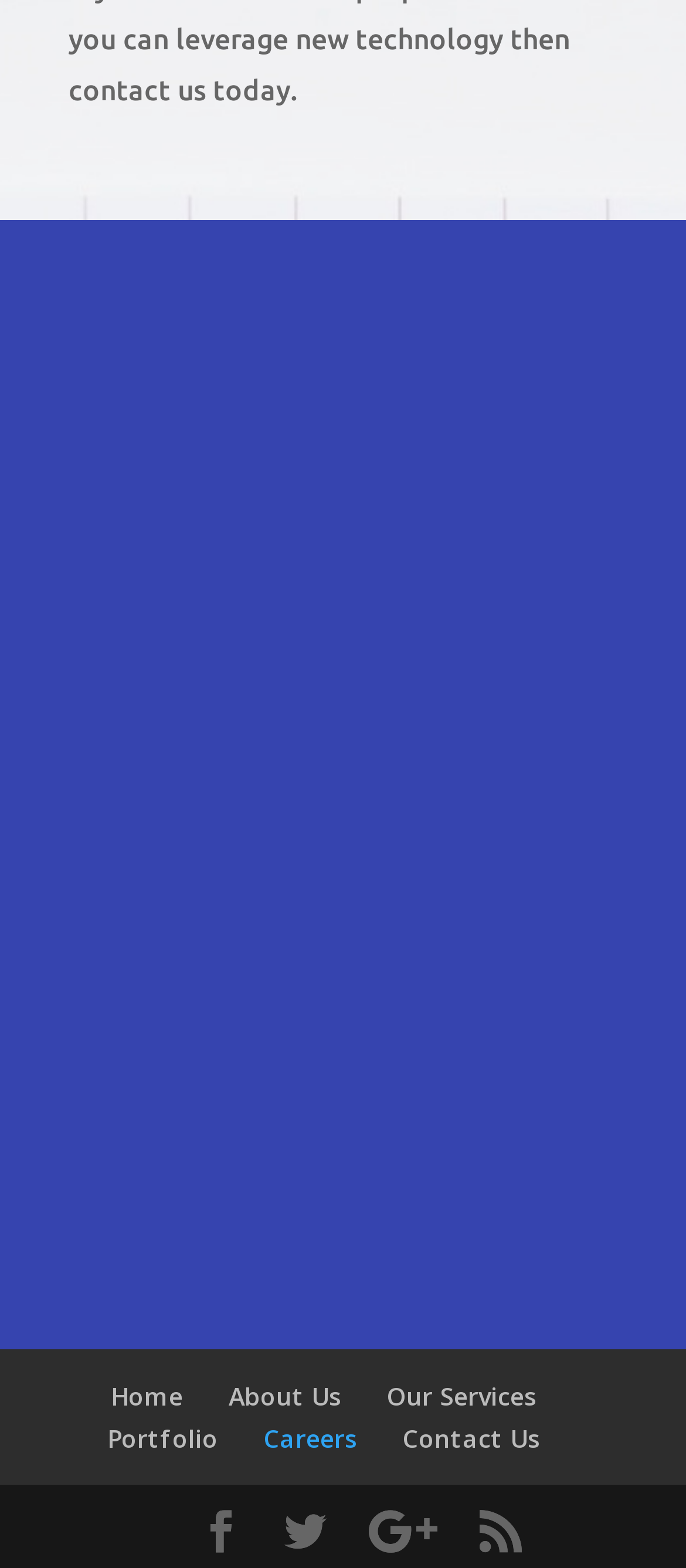Identify the bounding box coordinates necessary to click and complete the given instruction: "Read the recent post about Basmati Rice".

None